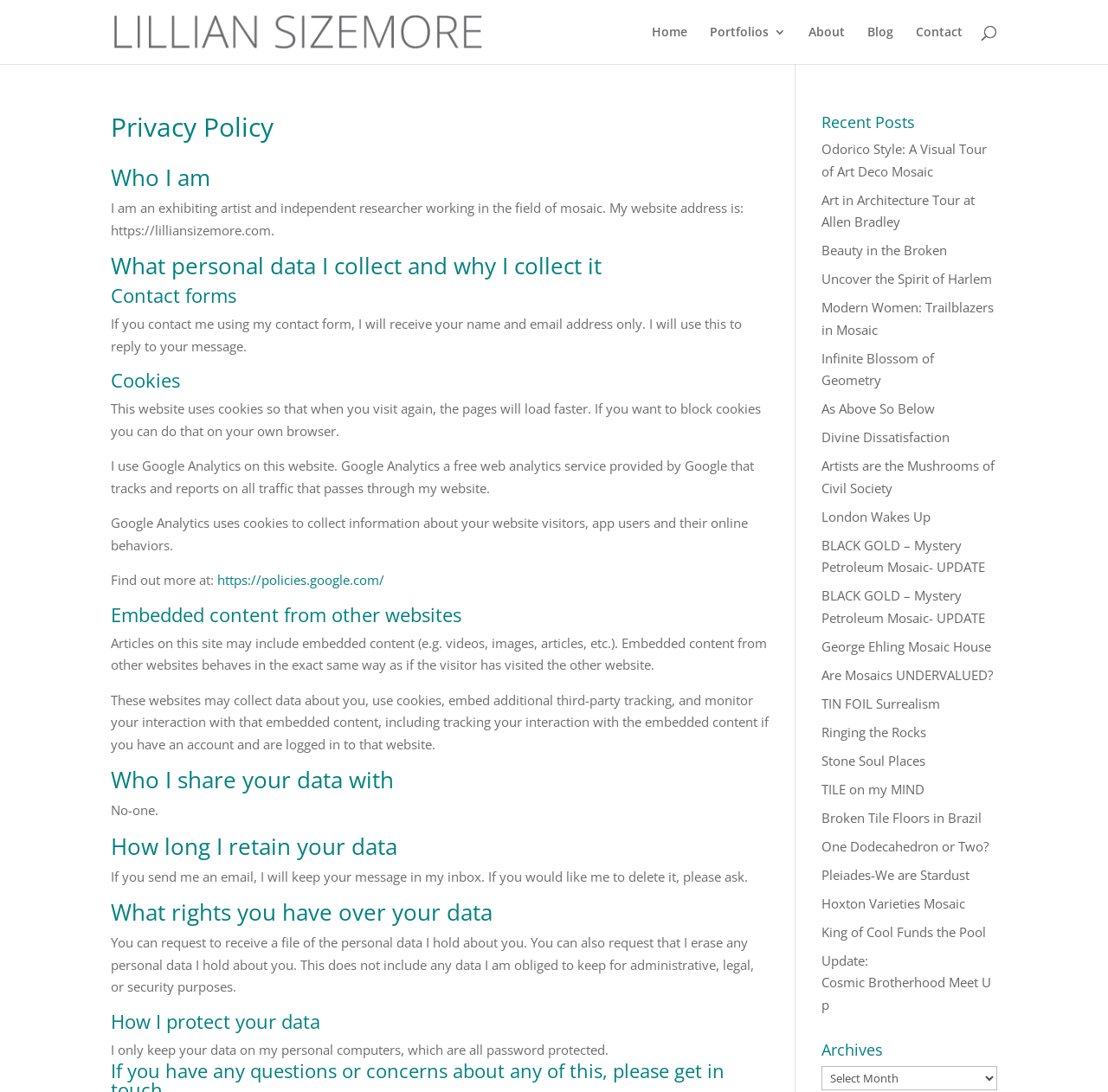Determine the bounding box coordinates for the clickable element to execute this instruction: "Click on the 'Contact' link". Provide the coordinates as four float numbers between 0 and 1, i.e., [left, top, right, bottom].

[0.827, 0.024, 0.869, 0.059]